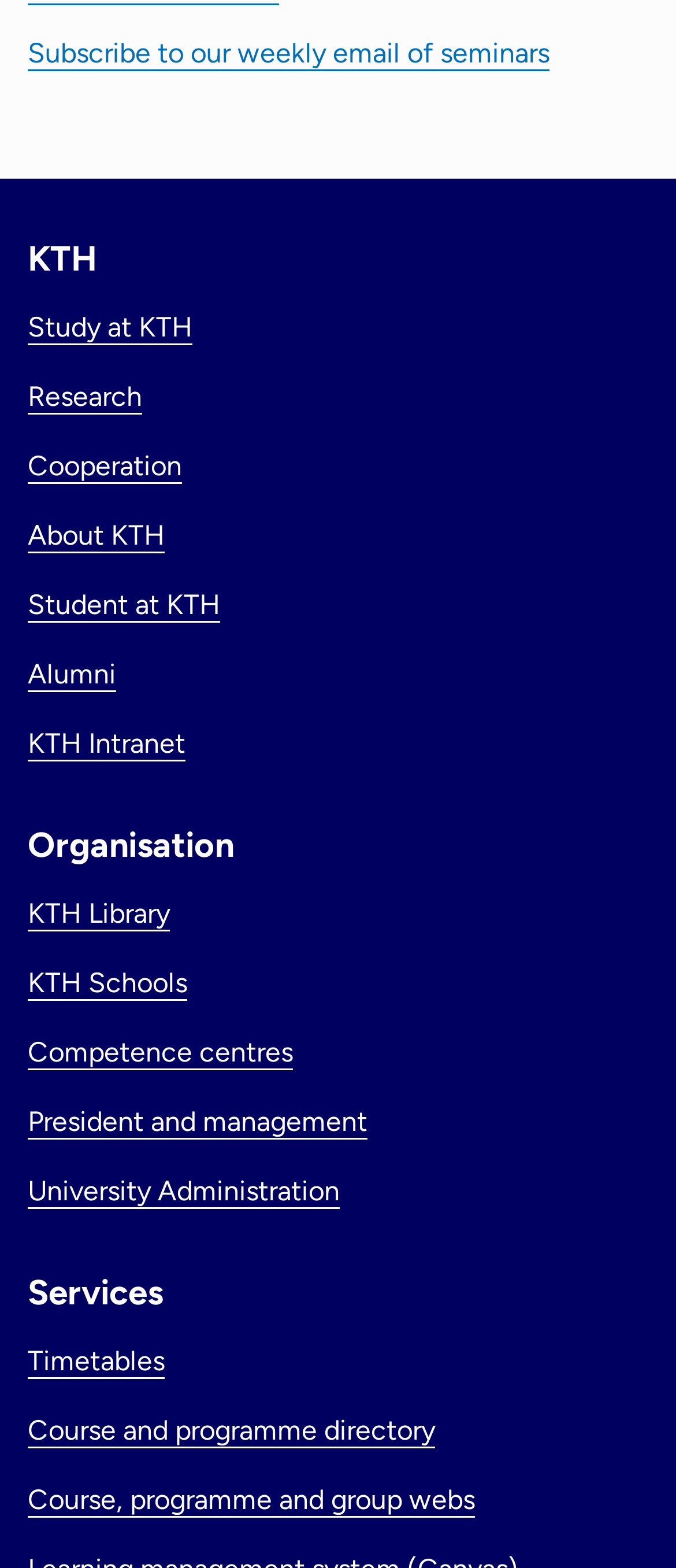Answer with a single word or phrase: 
How many links are under the 'Services' heading?

3